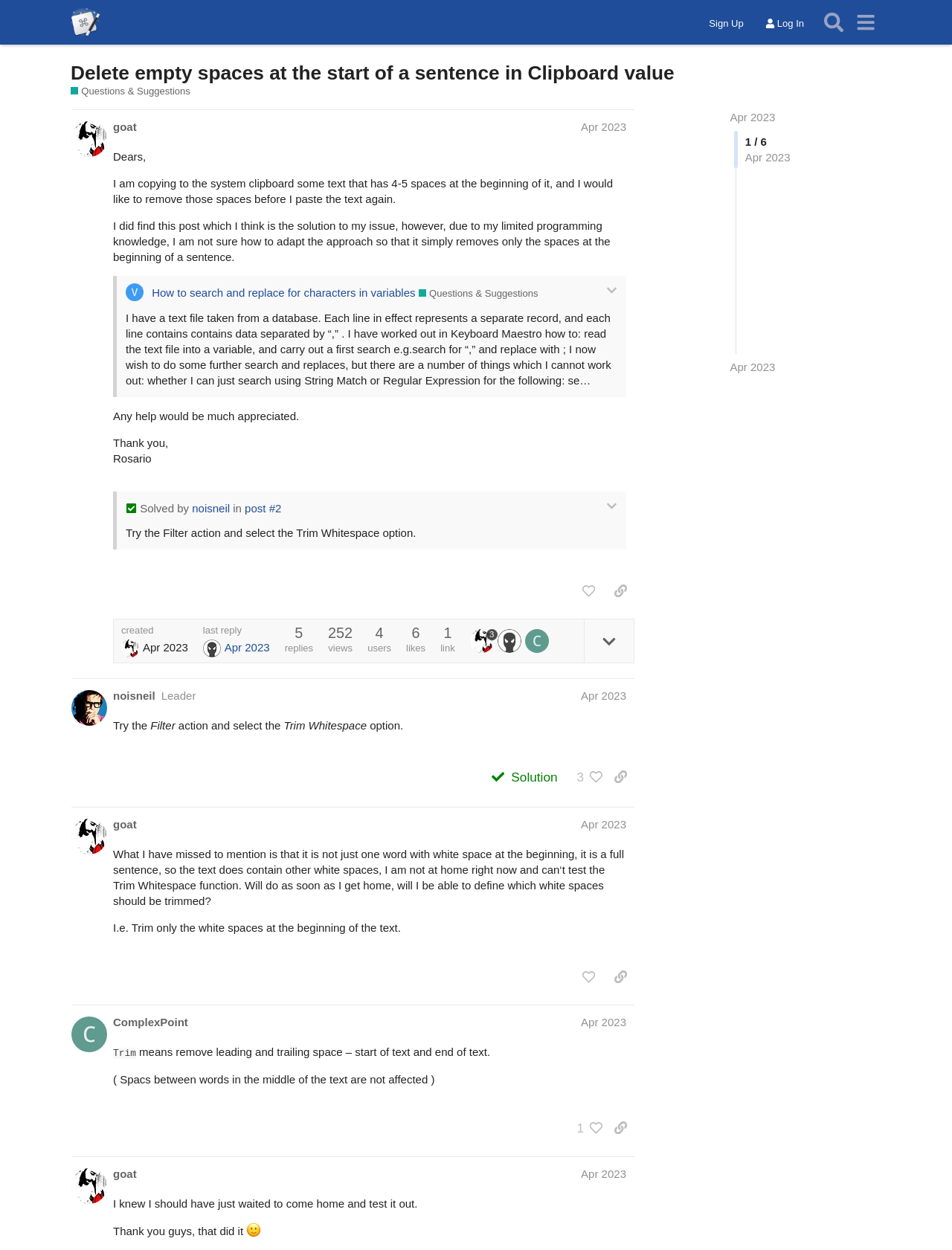Identify the bounding box coordinates of the element that should be clicked to fulfill this task: "Click the 'Sign Up' button". The coordinates should be provided as four float numbers between 0 and 1, i.e., [left, top, right, bottom].

[0.736, 0.01, 0.79, 0.027]